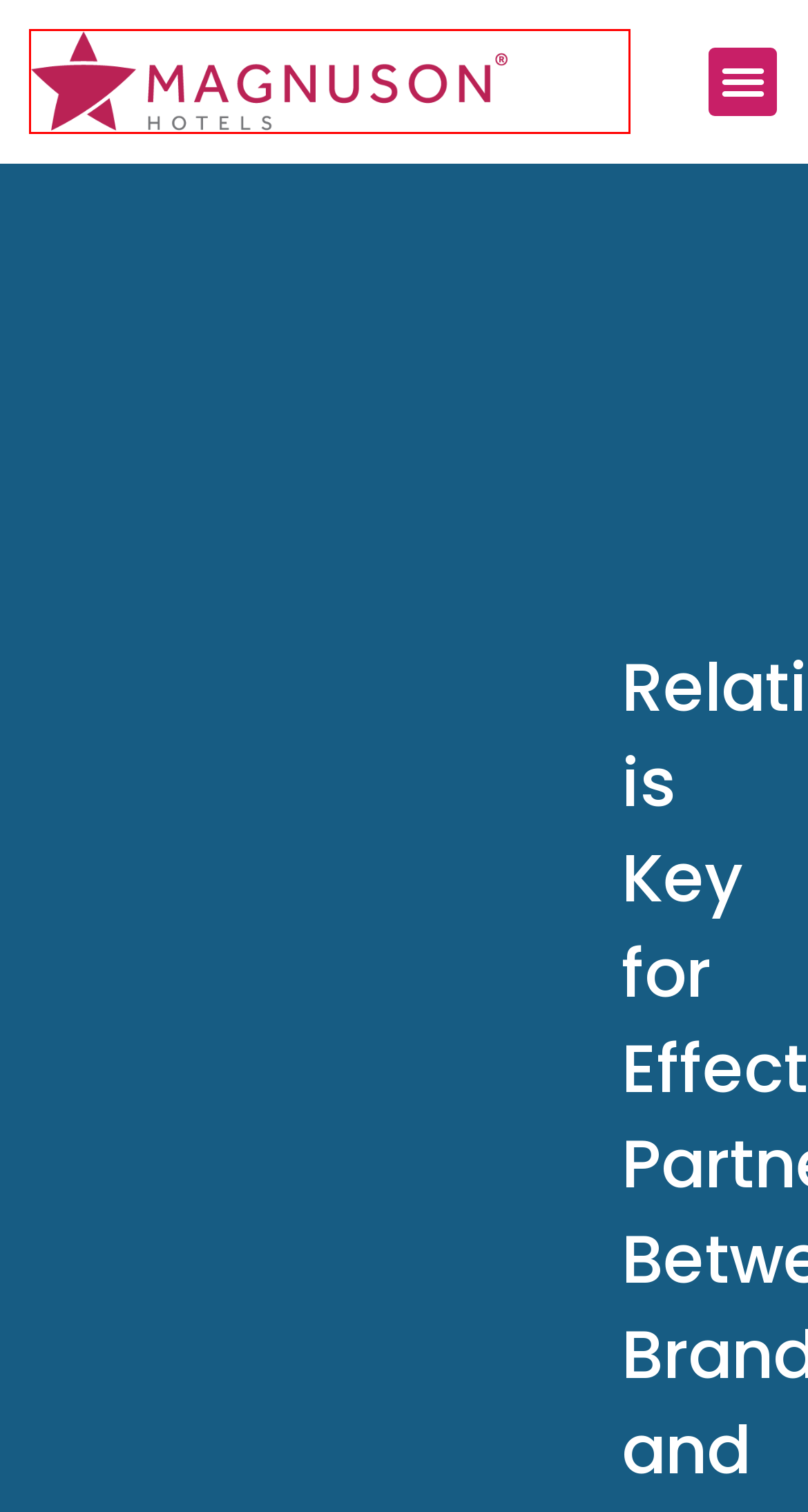You have a screenshot of a webpage with a red rectangle bounding box around a UI element. Choose the best description that matches the new page after clicking the element within the bounding box. The candidate descriptions are:
A. Magnuson News - Magnuson Hotels Worldwide
B. Contact Us - Magnuson Hotels Worldwide
C. Infrastructure - Magnuson Hotels Worldwide
D. Home - Magnuson Hotels Worldwide
E. Hotel Financing - Magnuson Hotels Worldwide
F. Hotel Referral - Magnuson Hotels Worldwide
G. About Us - Magnuson Hotels Worldwide
H. Hotel Sales - Magnuson Hotels Worldwide

D